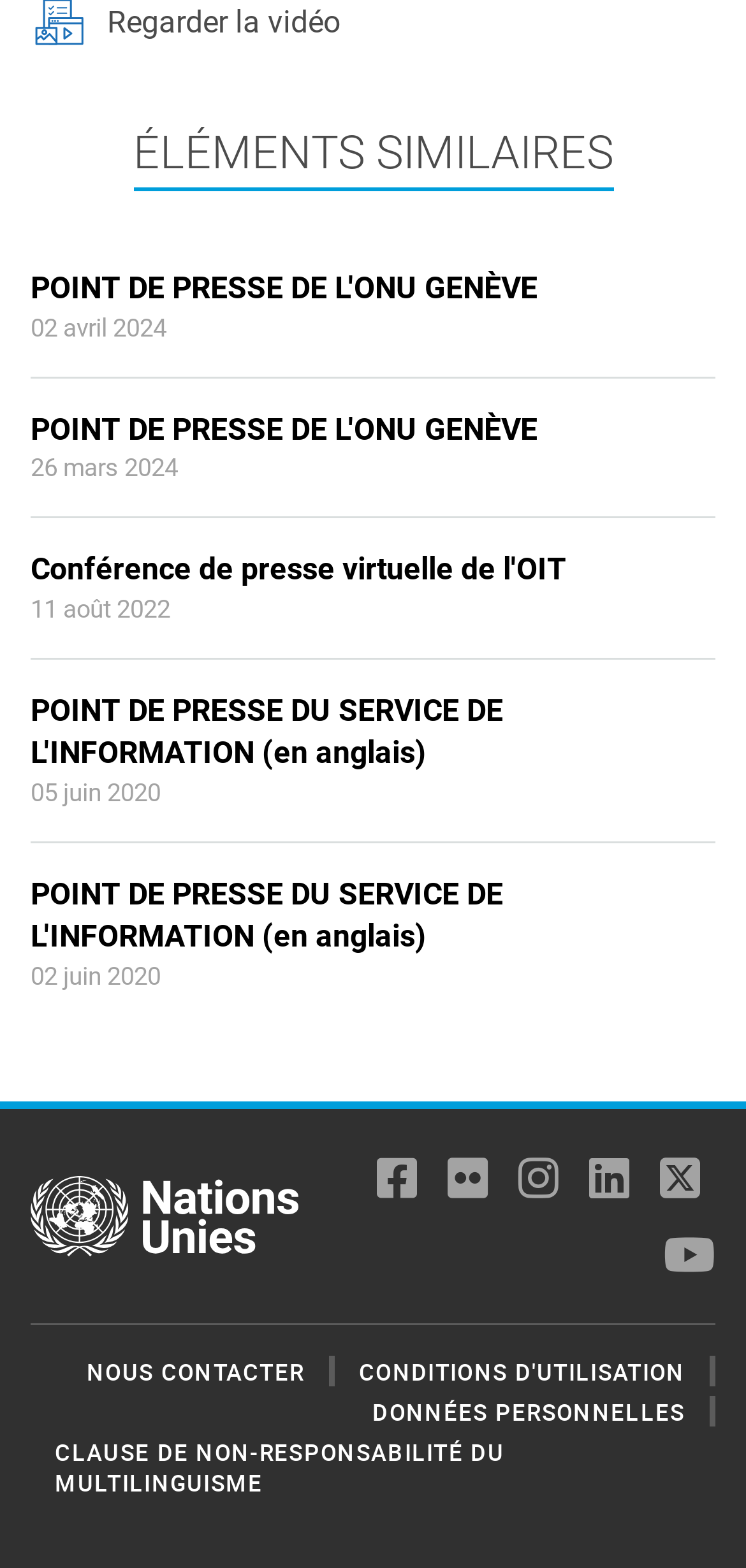Please find the bounding box coordinates of the element that needs to be clicked to perform the following instruction: "Contact us". The bounding box coordinates should be four float numbers between 0 and 1, represented as [left, top, right, bottom].

[0.116, 0.864, 0.408, 0.884]